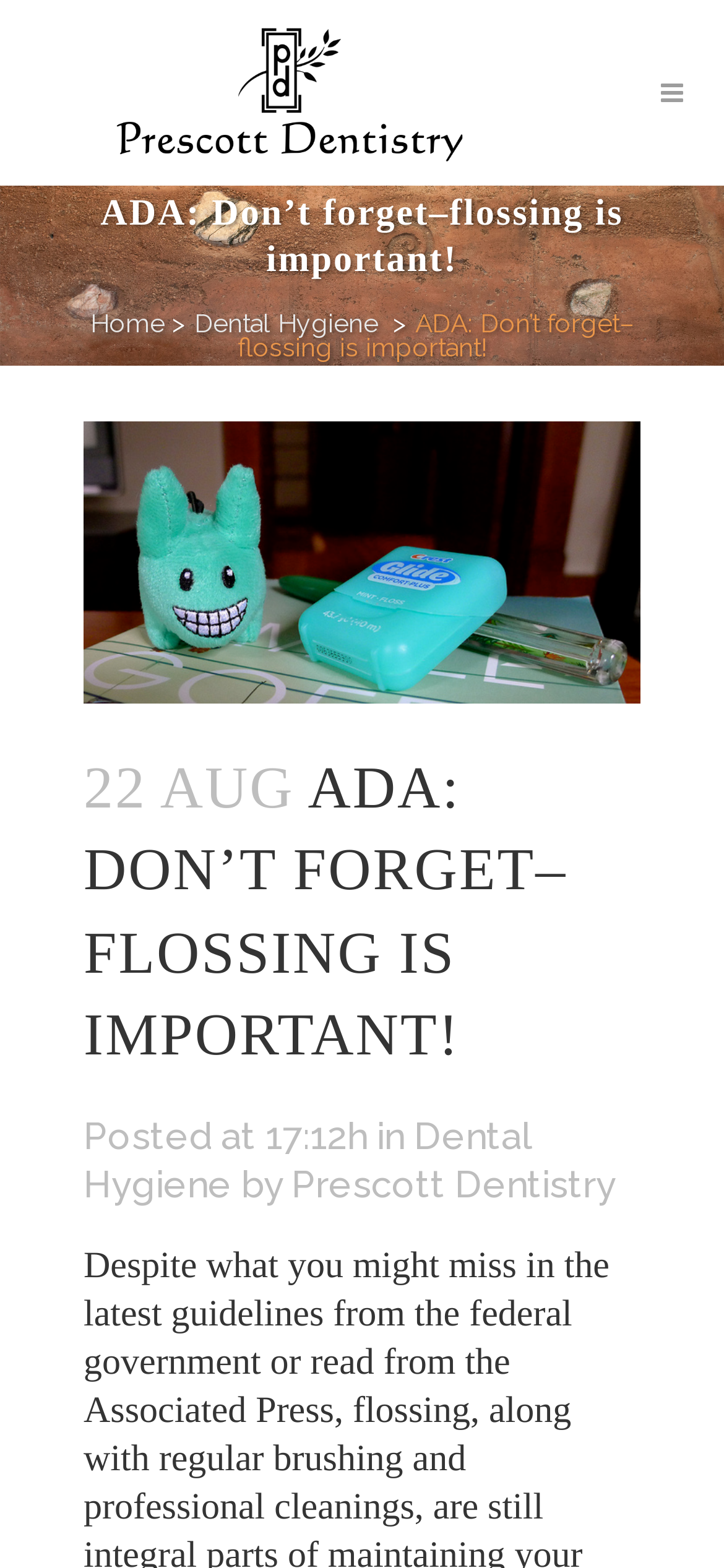Please provide a comprehensive response to the question below by analyzing the image: 
When was the article posted?

The article was posted at 17:12h, which is indicated by the static text 'Posted at 17:12h' with a bounding box of [0.115, 0.711, 0.508, 0.739].